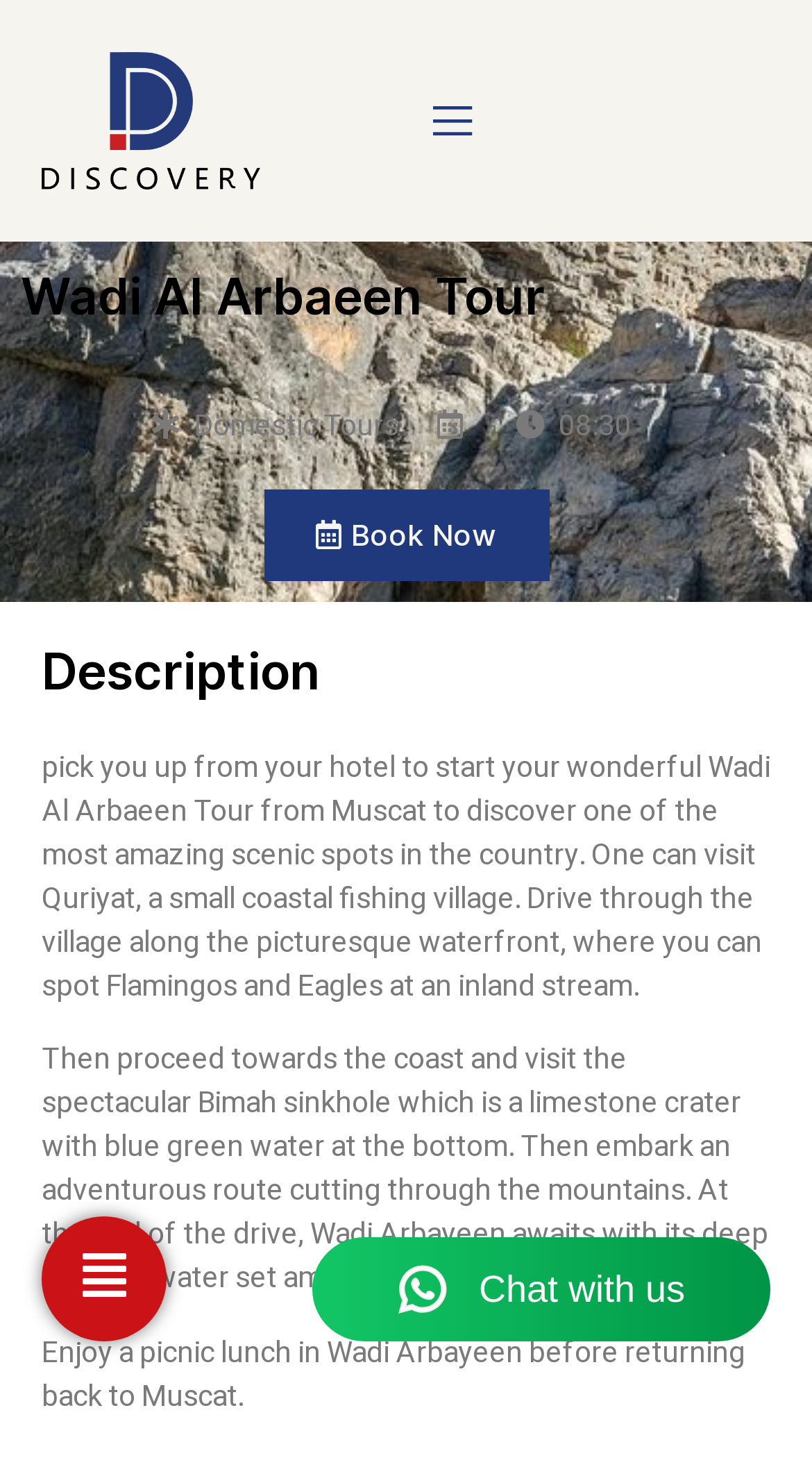Identify the coordinates of the bounding box for the element described below: "alt="discovery car Rental _Logo"". Return the coordinates as four float numbers between 0 and 1: [left, top, right, bottom].

[0.051, 0.035, 0.5, 0.128]